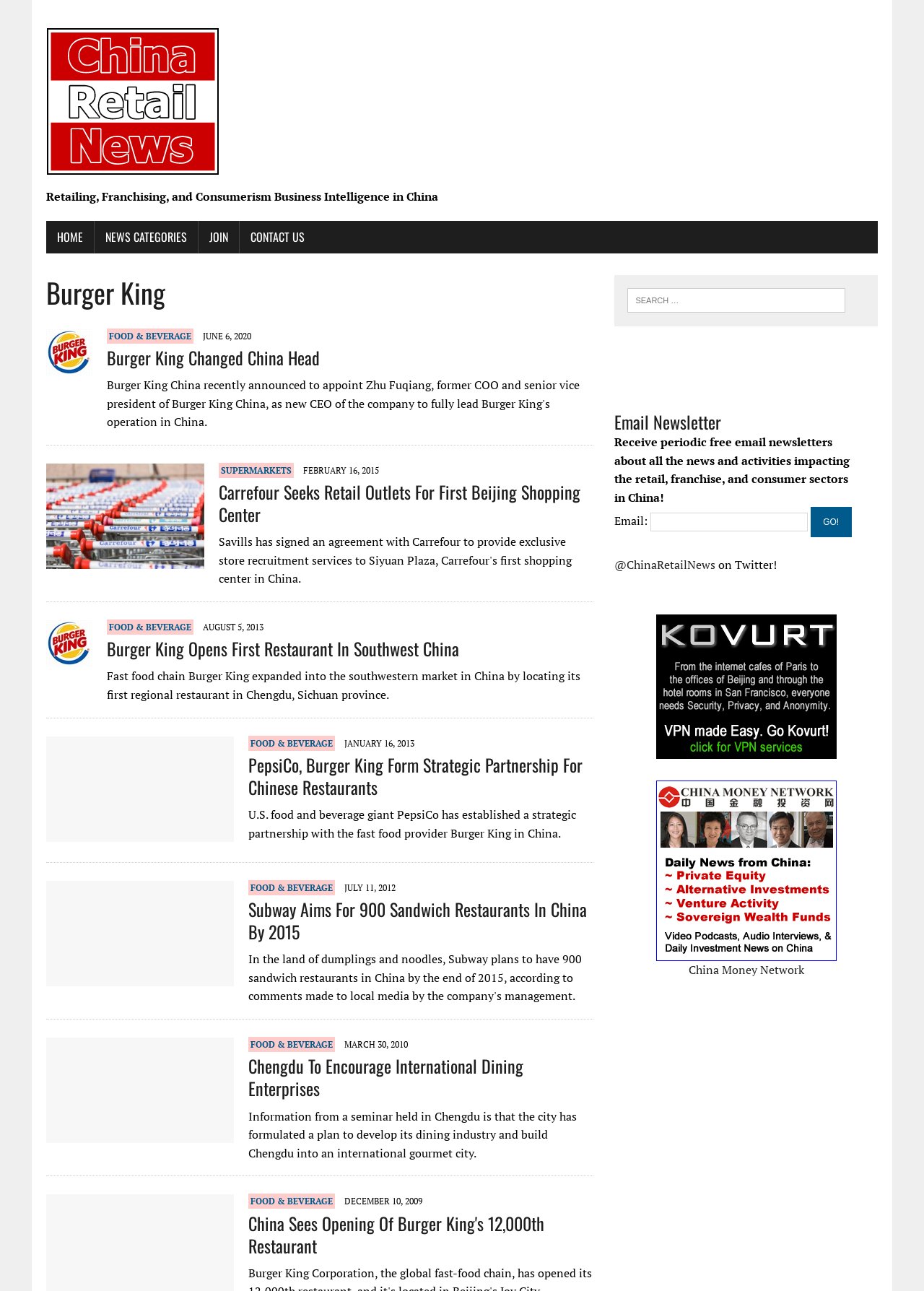Answer the following inquiry with a single word or phrase:
What is the purpose of the search box?

Search for news